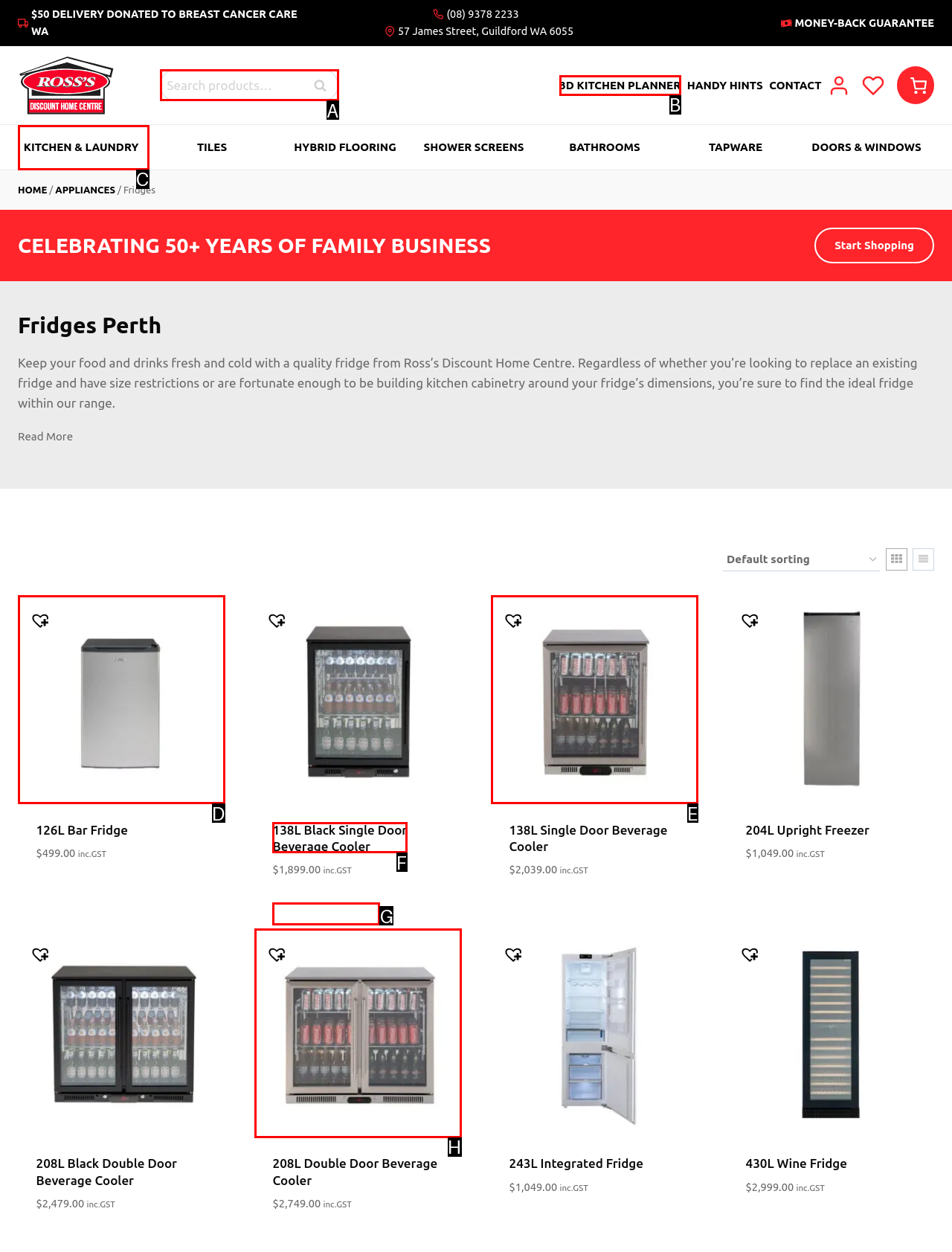For the task: Select options for 138L Black Single Door Beverage Cooler, identify the HTML element to click.
Provide the letter corresponding to the right choice from the given options.

G